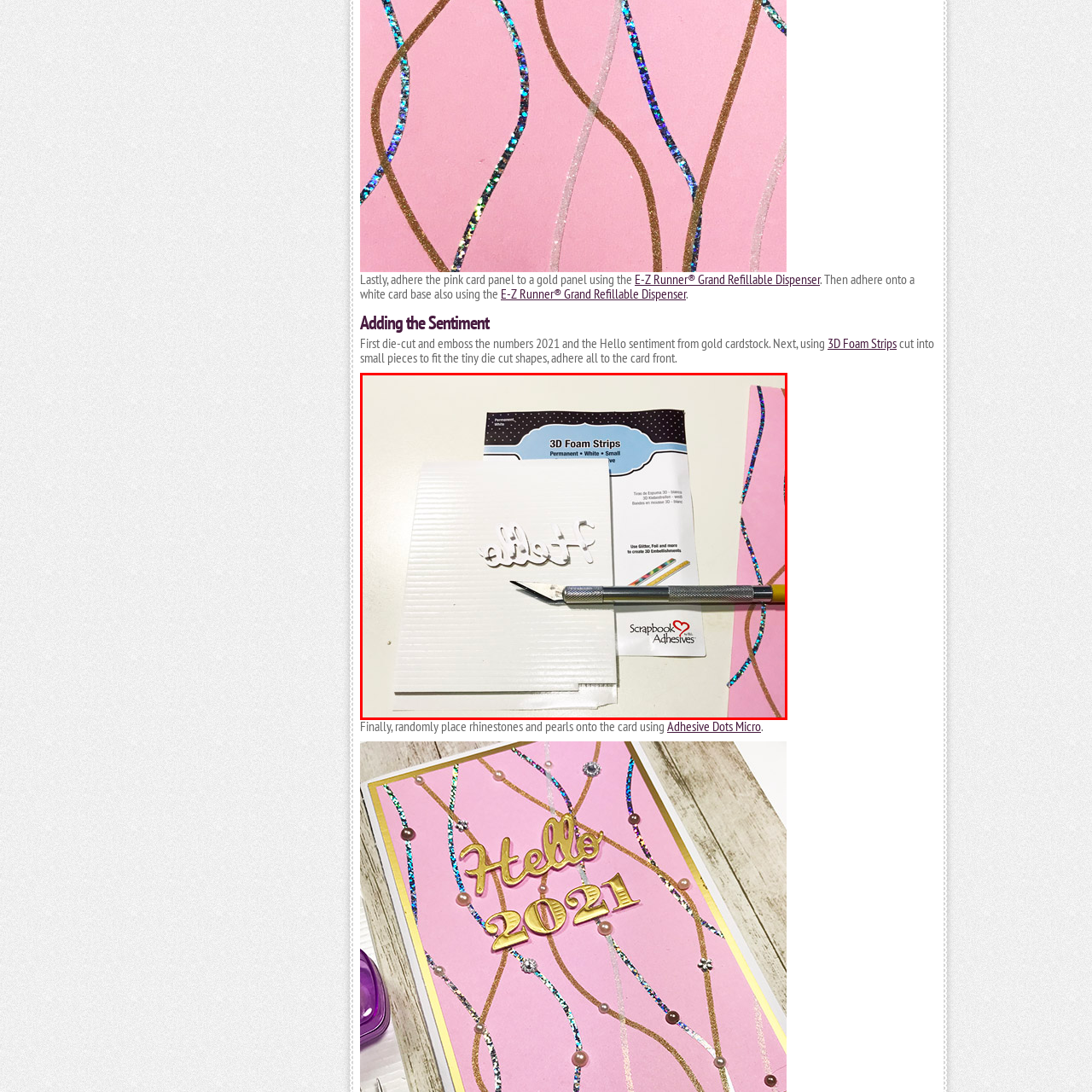What is the theme of the card-making project?
Please analyze the segment of the image inside the red bounding box and respond with a single word or phrase.

Celebrating the year 2021